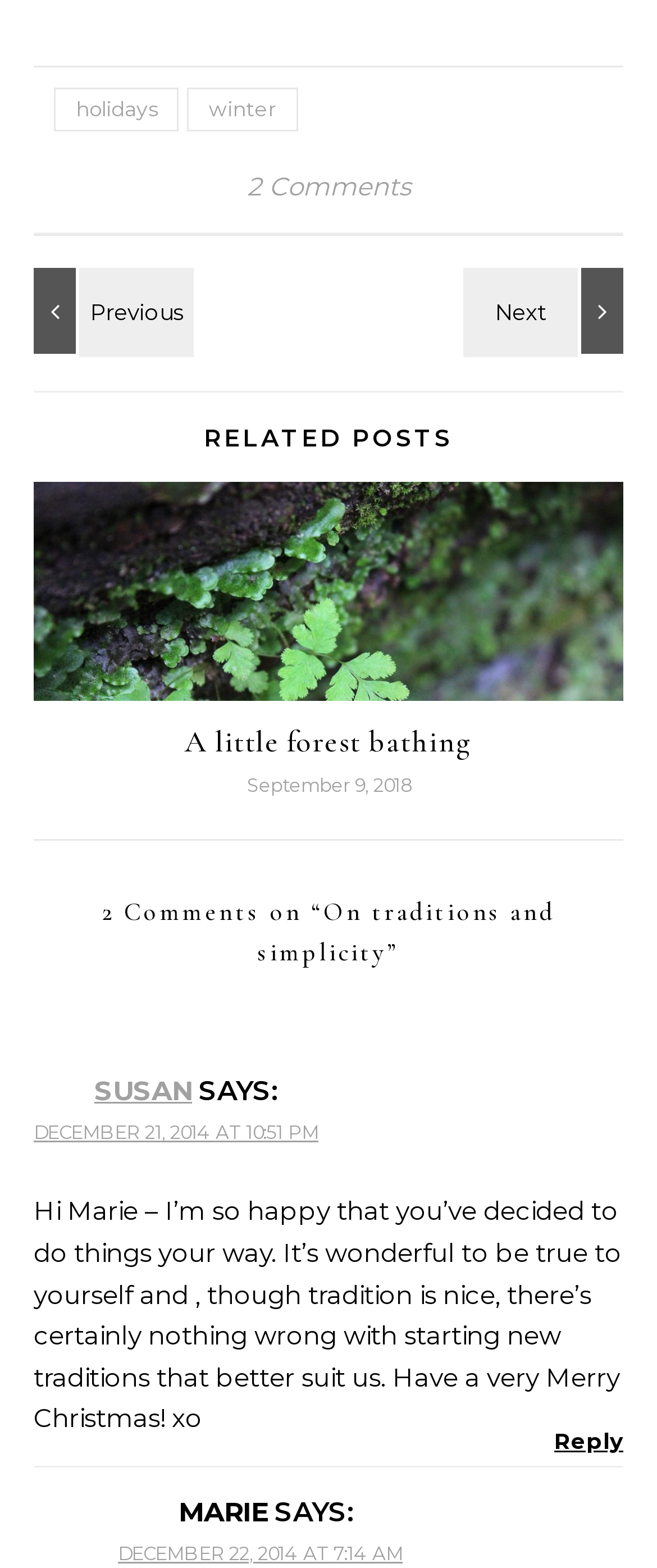Observe the image and answer the following question in detail: What is the date of the second comment?

I looked at the second comment and found the date 'DECEMBER 22, 2014 AT 7:14 AM', which is the date of the second comment.